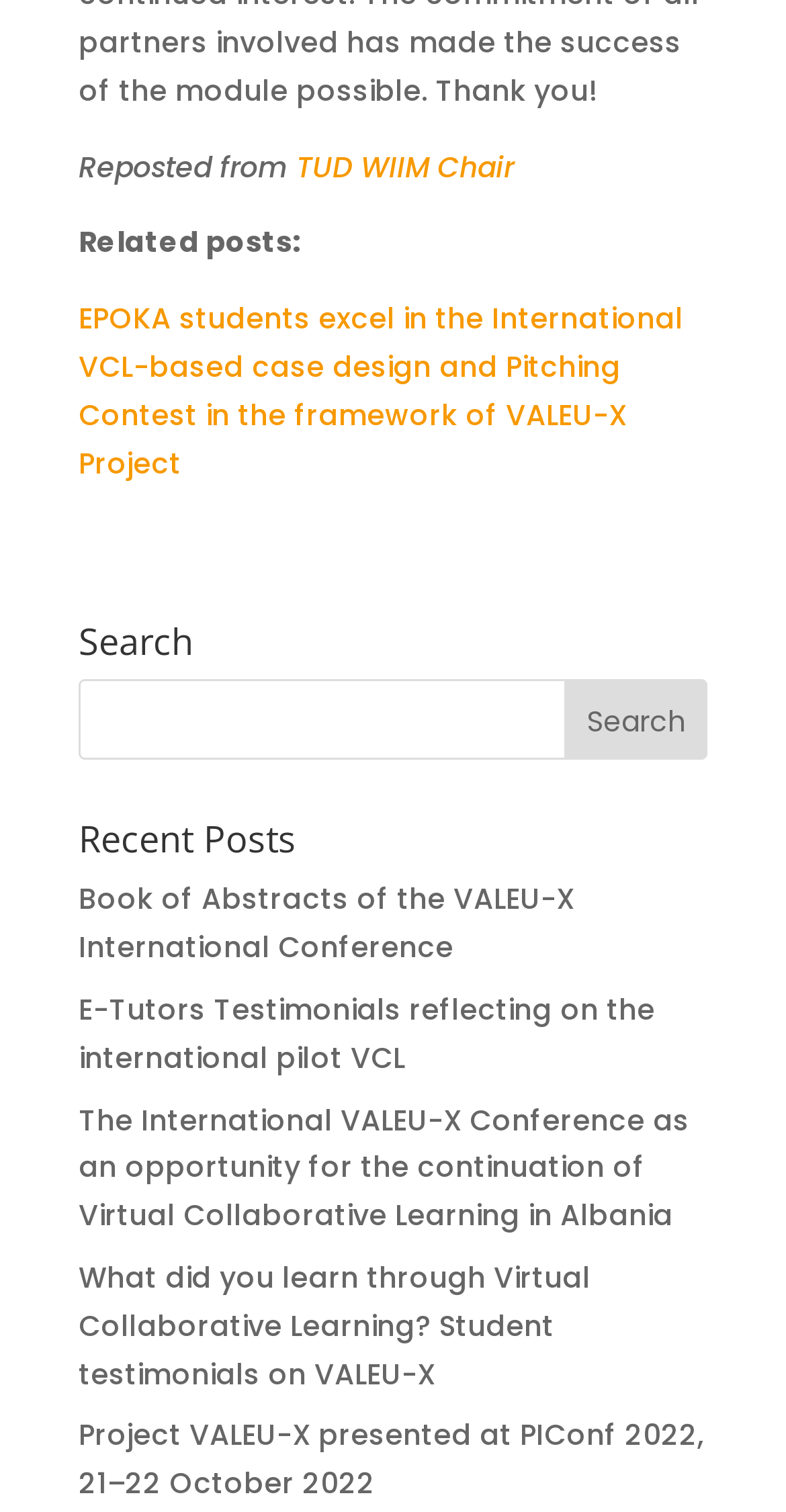Identify the bounding box coordinates for the UI element described as follows: "value="Search"". Ensure the coordinates are four float numbers between 0 and 1, formatted as [left, top, right, bottom].

[0.719, 0.45, 0.9, 0.503]